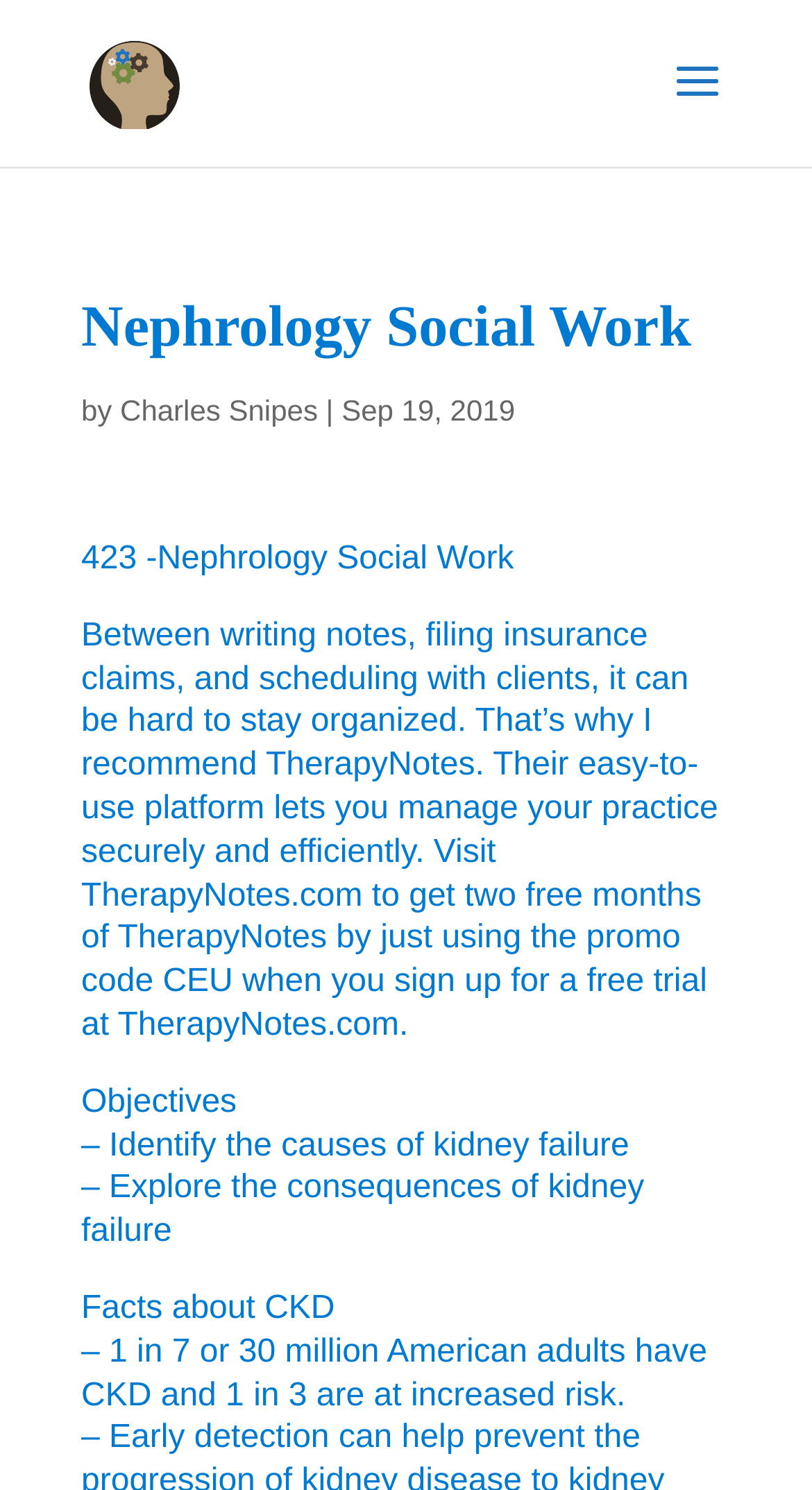Describe the webpage in detail, including text, images, and layout.

The webpage is about Nephrology Social Work, specifically a counseling CEU (Continuing Education Unit) course. At the top left, there is a link to "AllCEUs Counseling CEUs" accompanied by an image with the same name. Below this, there is a heading that reads "Nephrology Social Work" in a prominent font size. 

To the right of the heading, there is a byline that reads "by Charles Snipes" with the date "Sep 19, 2019" next to it. Below the byline, there is a brief description of the course, which is numbered 423, and its title "Nephrology Social Work". 

The main content of the webpage is a promotional text for TherapyNotes, a practice management platform. The text explains how TherapyNotes can help social workers stay organized and offers a promo code for a free trial. 

Further down, there are three sections: "Objectives", "Facts about CKD" (Chronic Kidney Disease), and a list of learning objectives, including identifying the causes of kidney failure and exploring the consequences of kidney failure.